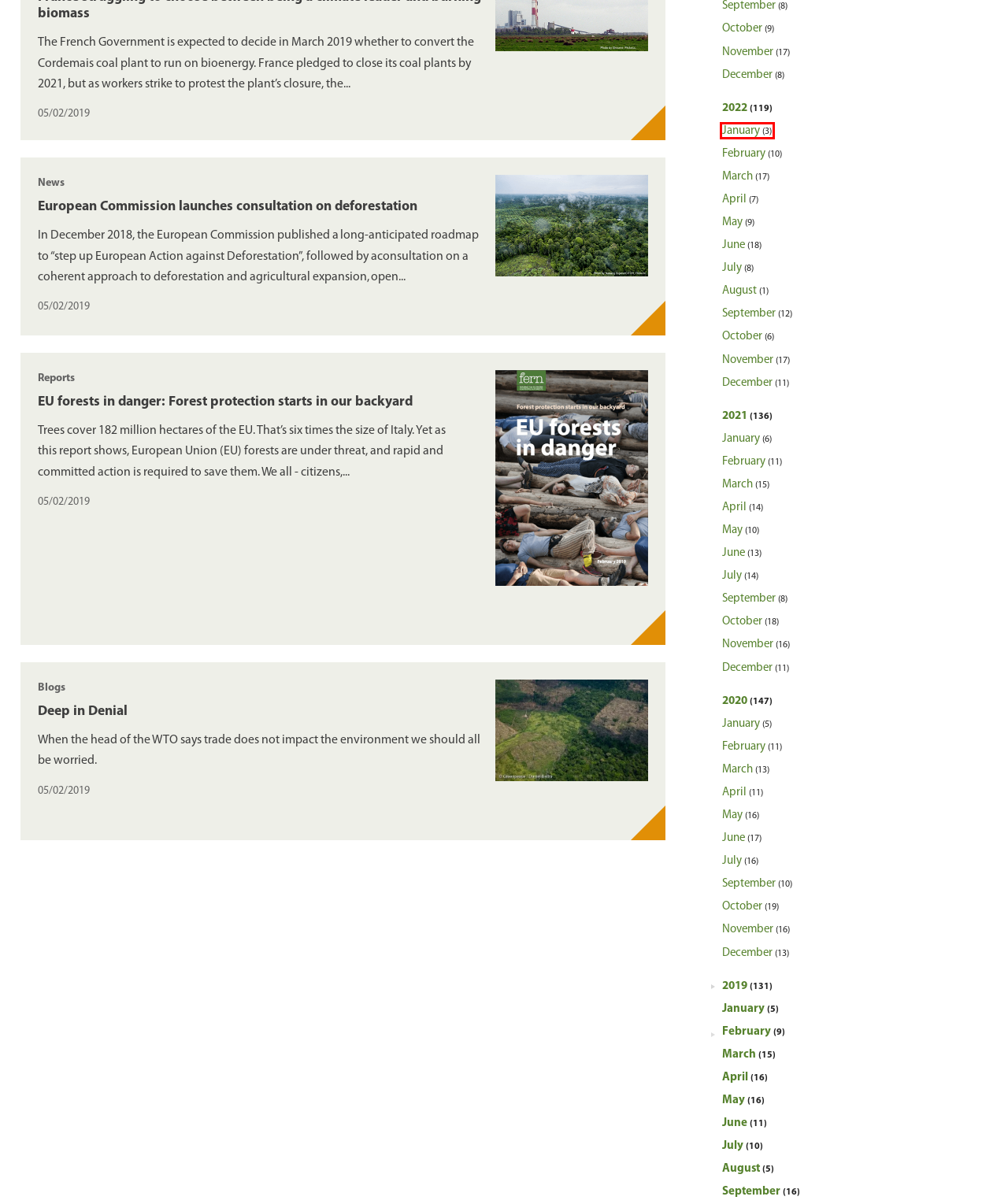Look at the given screenshot of a webpage with a red rectangle bounding box around a UI element. Pick the description that best matches the new webpage after clicking the element highlighted. The descriptions are:
A. Publications & Insight - Year: 2022 - Month: February - Fern
B. Publications & Insight - Year: 2020 - Month: February - Fern
C. Publications & Insight - Year: 2001 - Fern
D. Publications & Insight - Year: 2002 - Fern
E. Publications & Insight - Year: 2021 - Month: February - Fern
F. Publications & Insight - Year: 2014 - Month: February - Fern
G. Publications & Insight - Year: 2011 - Month: February - Fern
H. Publications & Insight - Year: 2000 - Fern

A